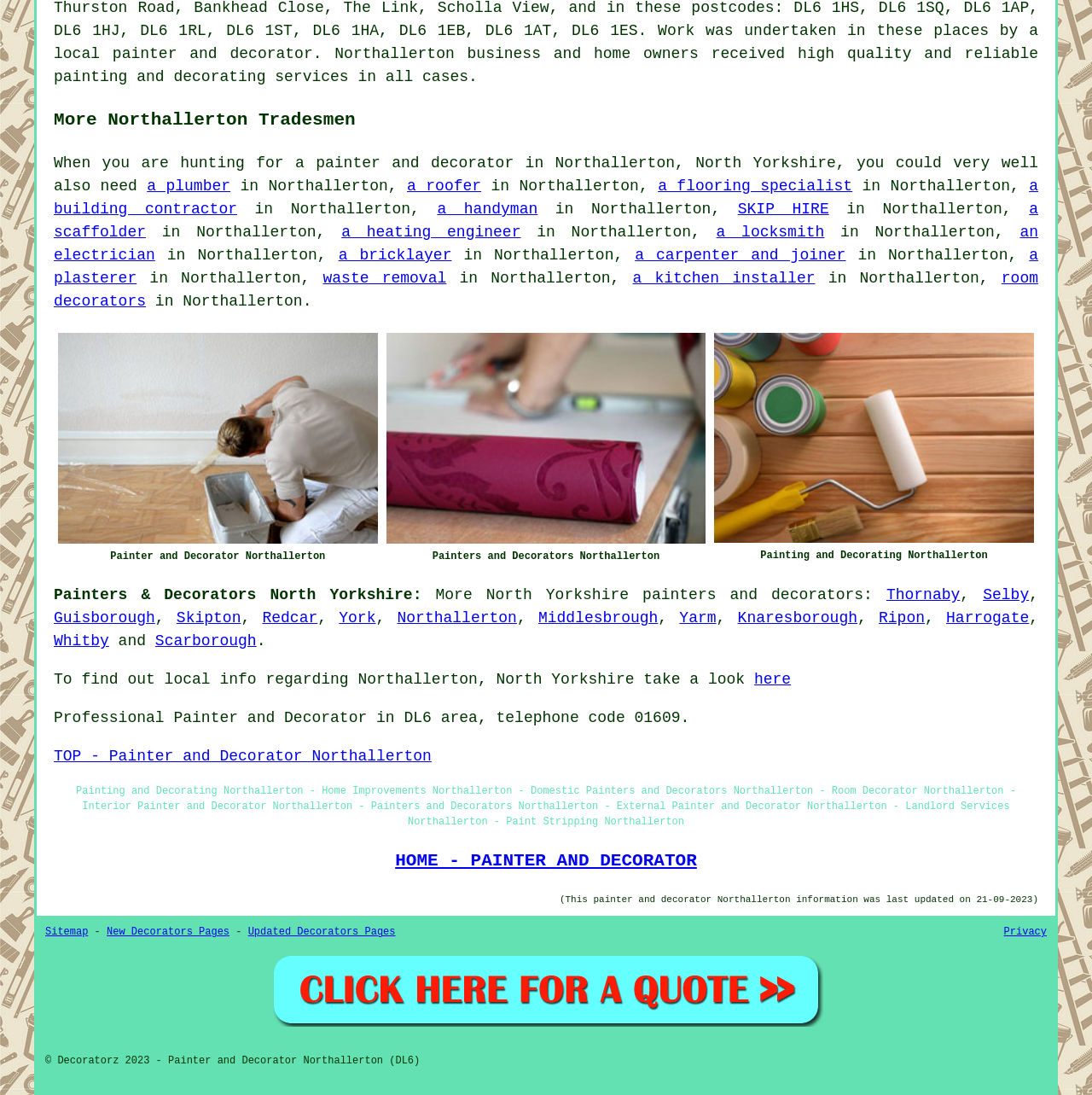Please indicate the bounding box coordinates of the element's region to be clicked to achieve the instruction: "Click on 'North Yorkshire'". Provide the coordinates as four float numbers between 0 and 1, i.e., [left, top, right, bottom].

[0.445, 0.536, 0.576, 0.551]